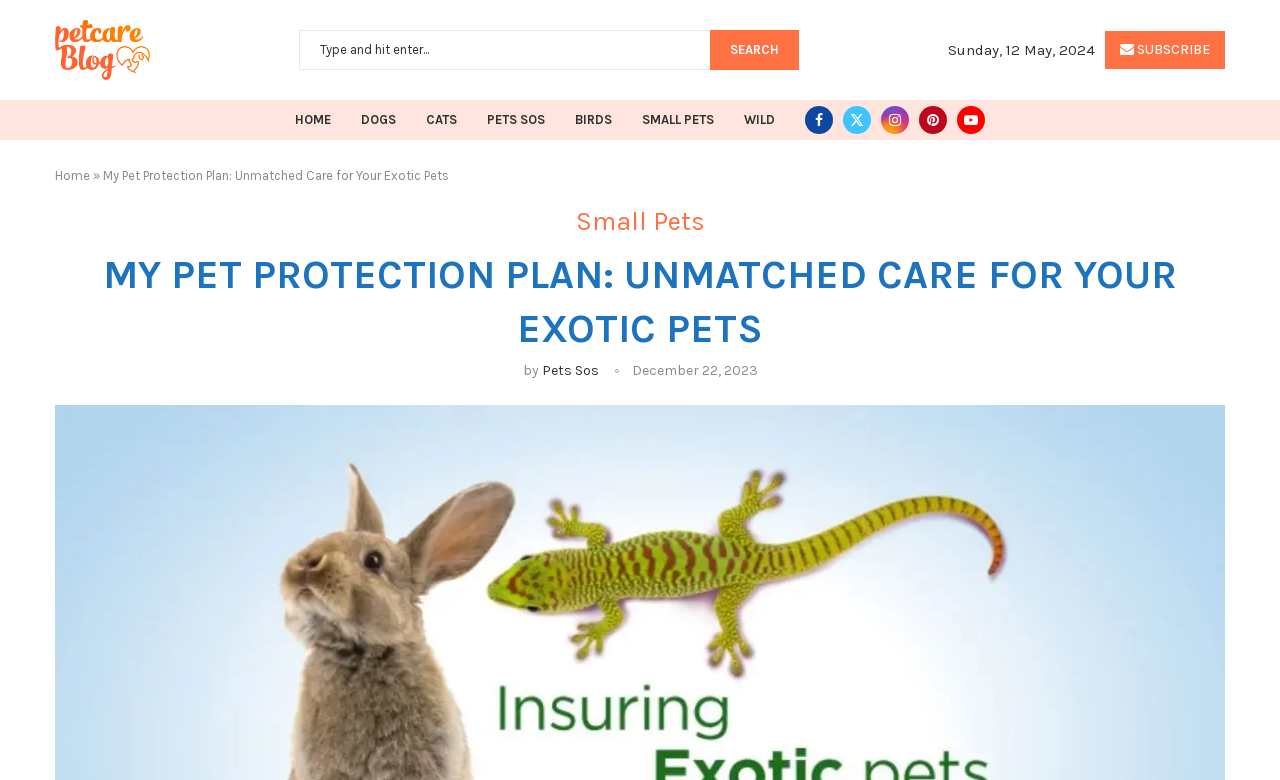Please identify the bounding box coordinates of the clickable region that I should interact with to perform the following instruction: "subscribe to the newsletter". The coordinates should be expressed as four float numbers between 0 and 1, i.e., [left, top, right, bottom].

[0.863, 0.04, 0.957, 0.088]